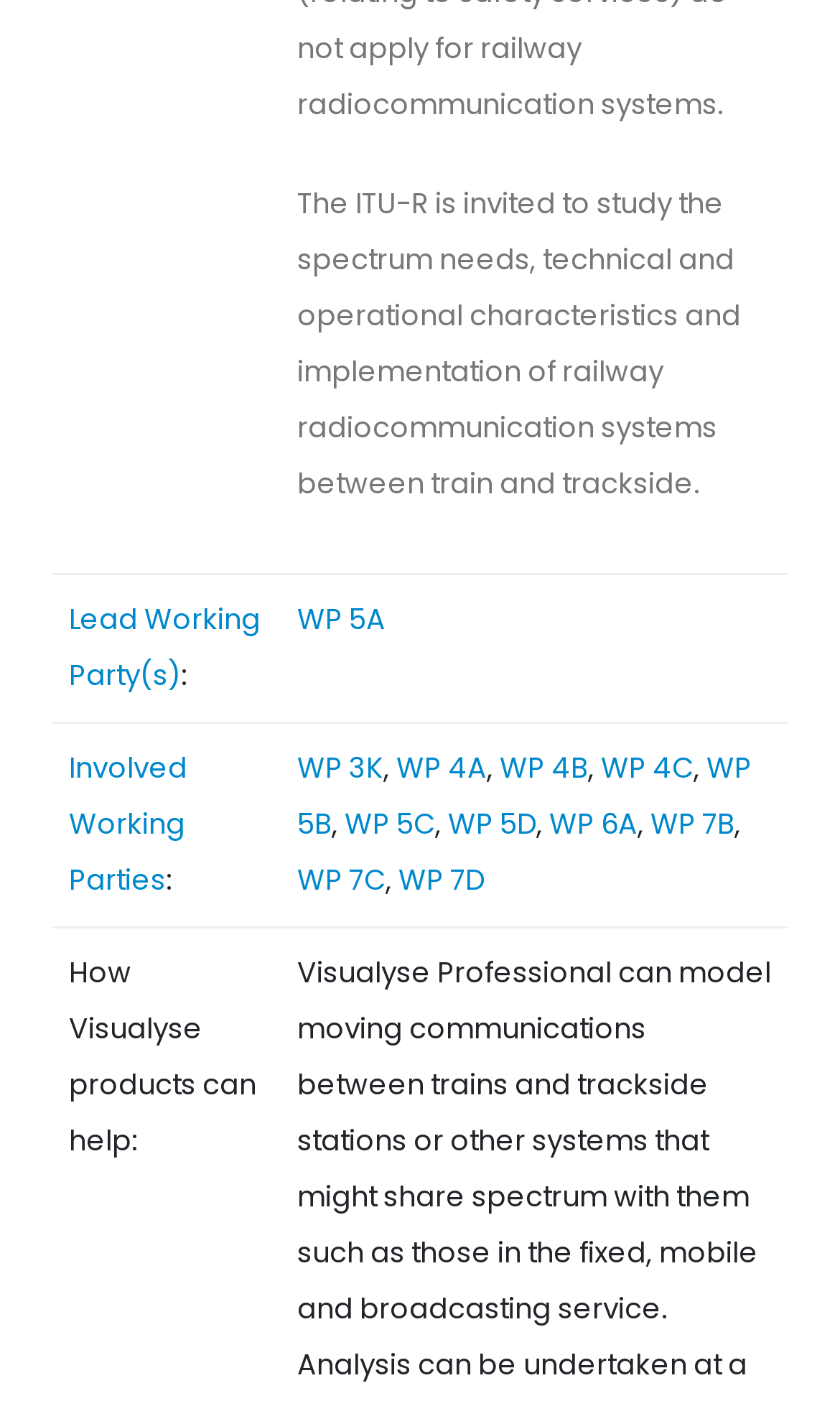Find the bounding box coordinates of the element to click in order to complete the given instruction: "View WP 5A details."

[0.354, 0.427, 0.459, 0.457]